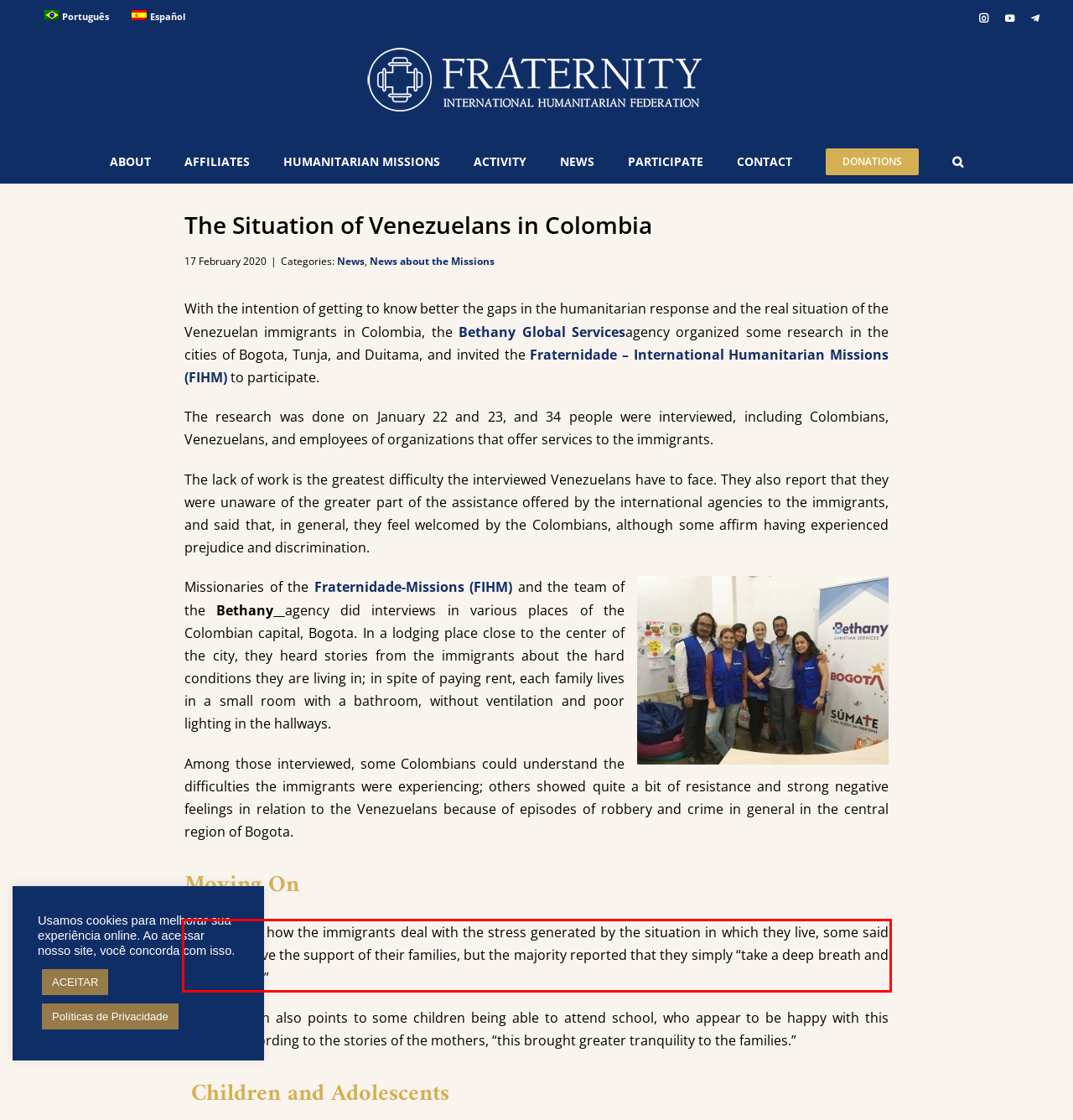Given the screenshot of a webpage, identify the red rectangle bounding box and recognize the text content inside it, generating the extracted text.

When asked how the immigrants deal with the stress generated by the situation in which they live, some said that they have the support of their families, but the majority reported that they simply “take a deep breath and continue on.”